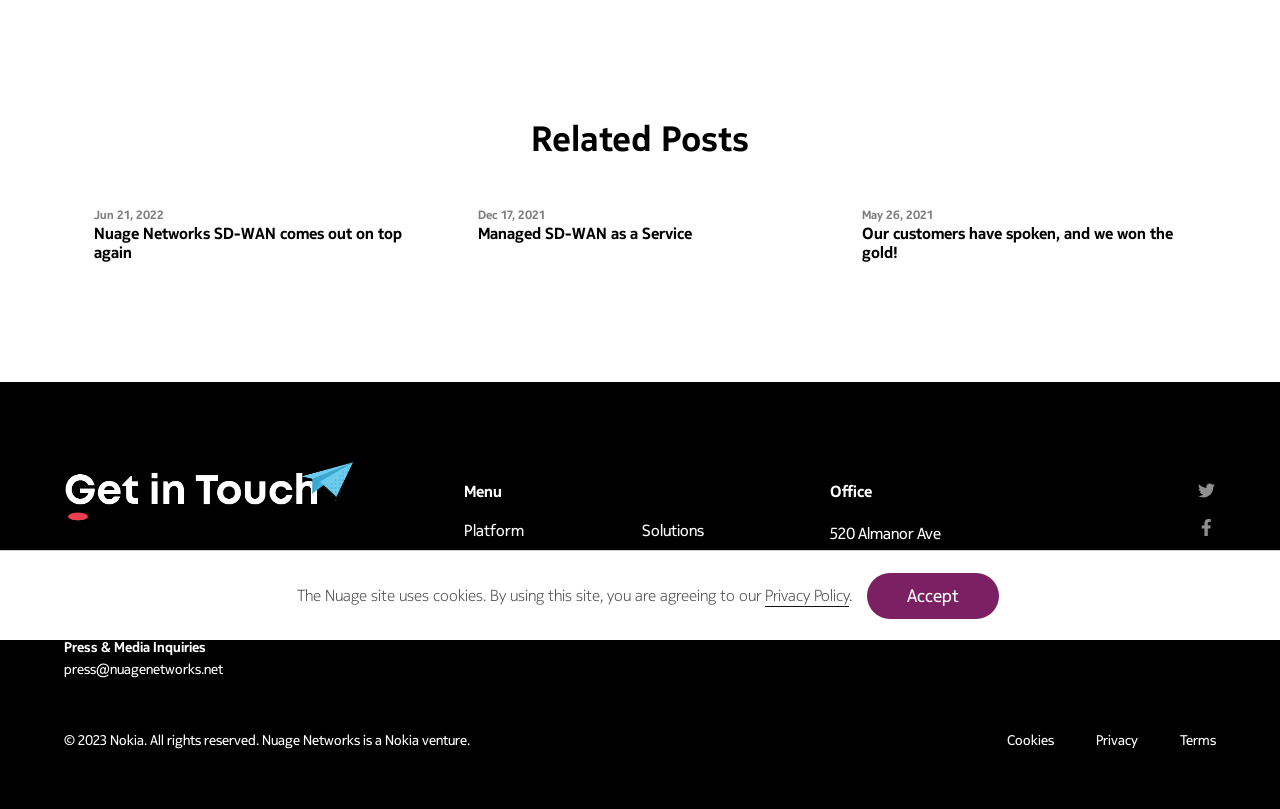Provide the bounding box coordinates of the HTML element this sentence describes: "520 Almanor Ave".

[0.649, 0.646, 0.735, 0.673]